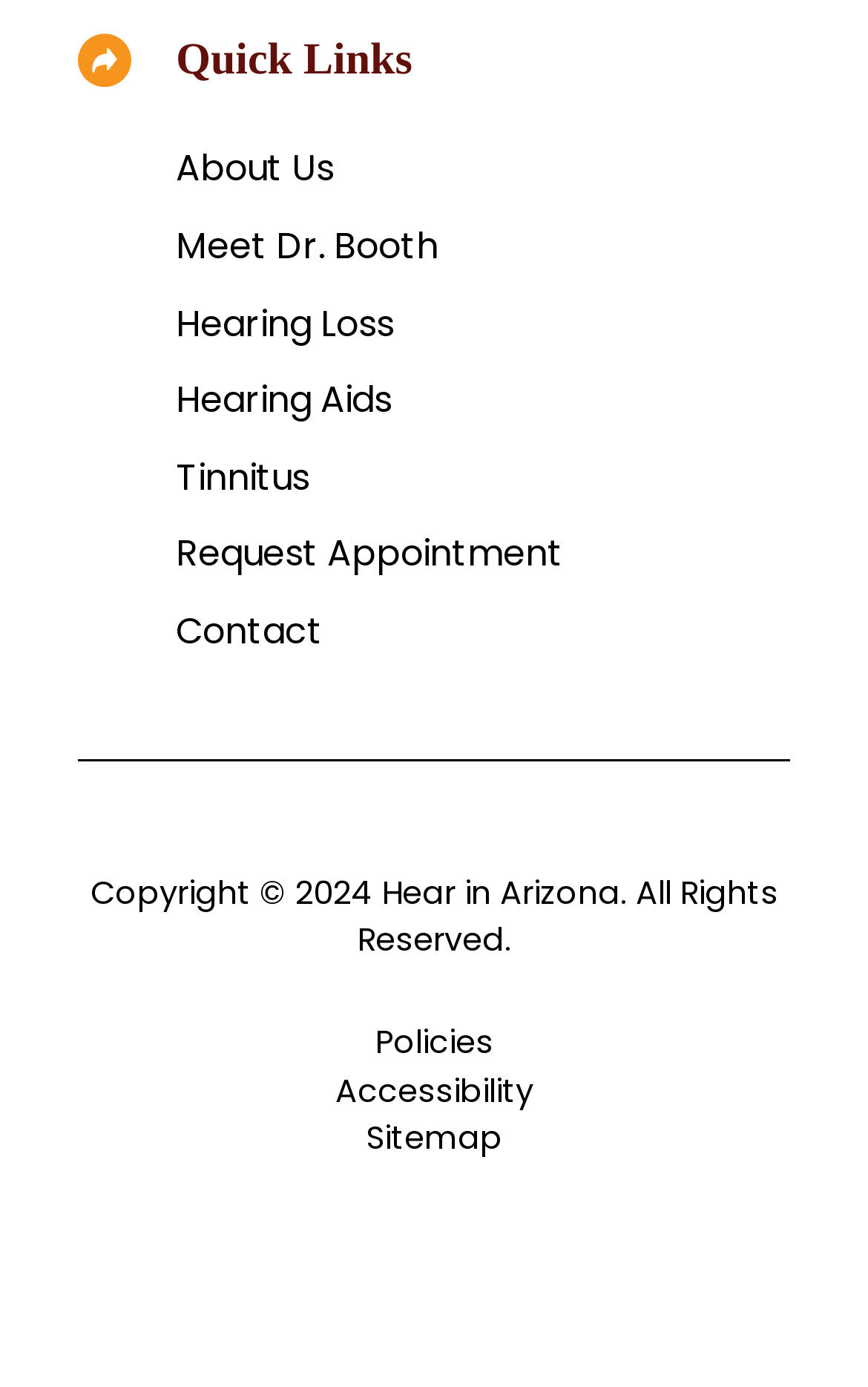From the webpage screenshot, predict the bounding box of the UI element that matches this description: "Sitemap".

[0.422, 0.805, 0.578, 0.837]